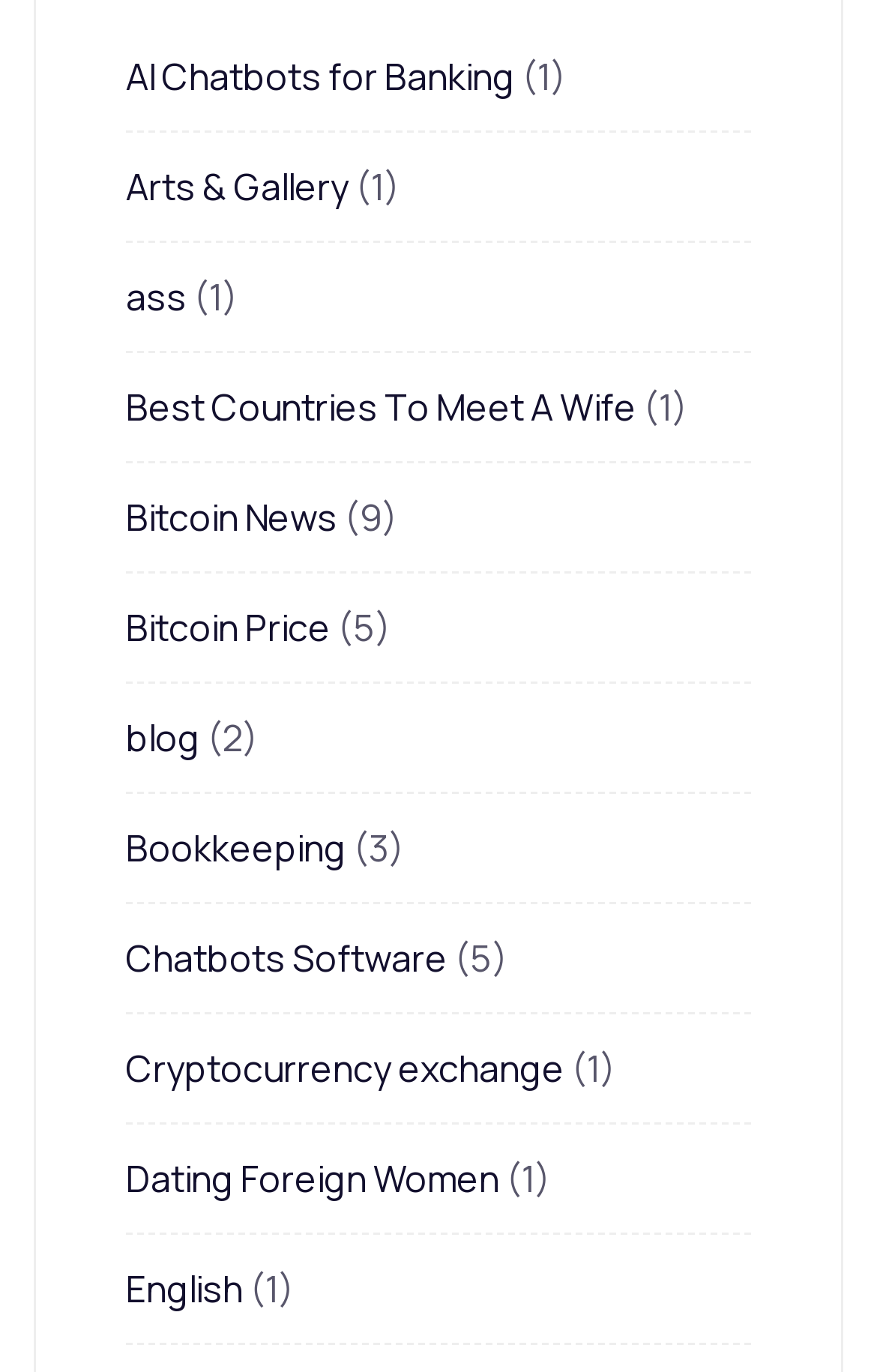Find the bounding box of the UI element described as: "ass". The bounding box coordinates should be given as four float values between 0 and 1, i.e., [left, top, right, bottom].

[0.144, 0.199, 0.213, 0.235]